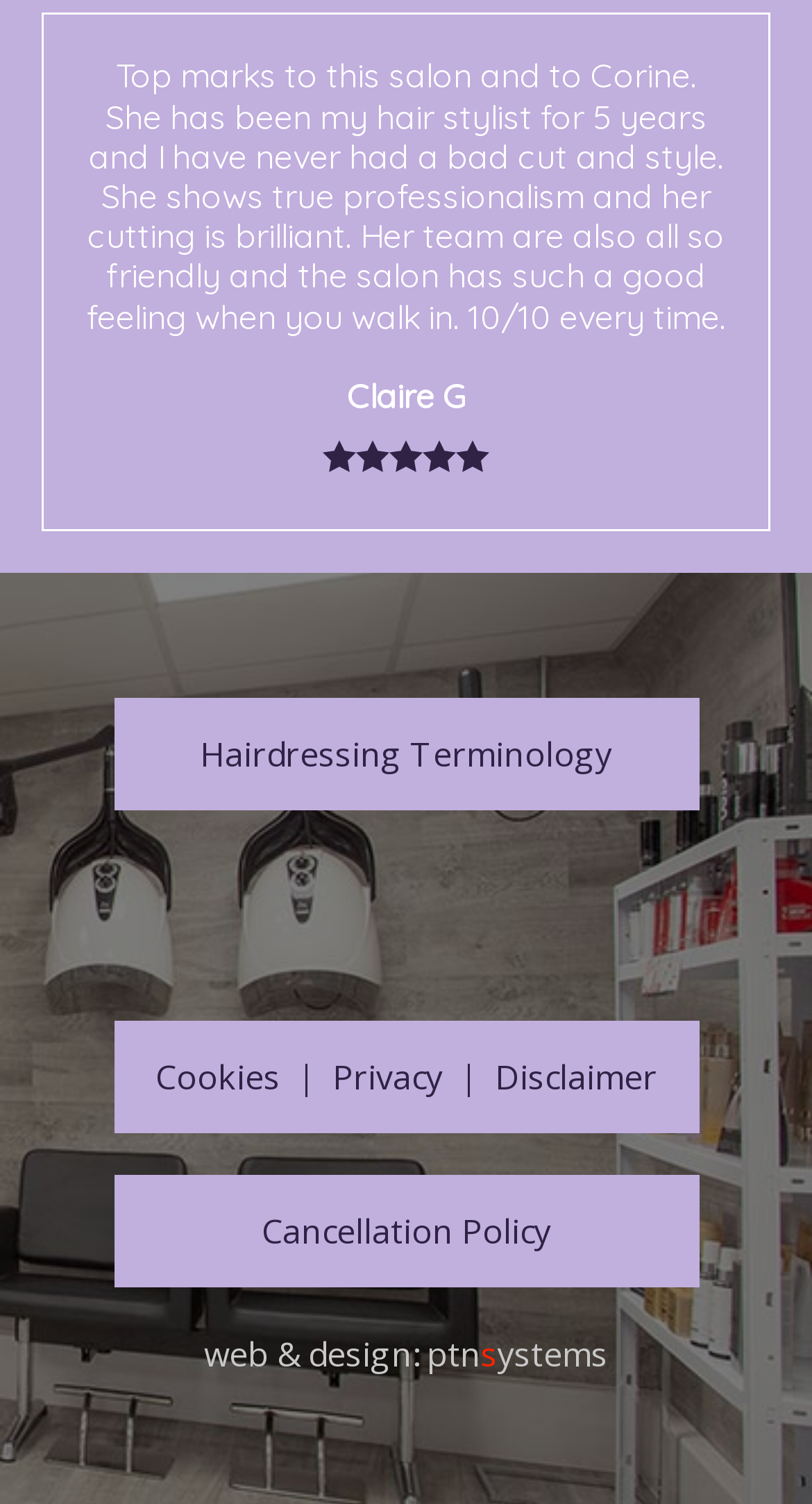Provide a one-word or brief phrase answer to the question:
How many links are in the figure element?

4